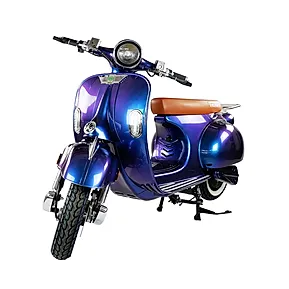Explain what is happening in the image with as much detail as possible.

This captivating image features a sleek electric moped from Collaborative Engineering Services, specifically the TiSTO model, designed to embody both modern technology and classic style. The moped showcases a vibrant purple exterior with a glossy finish, coupled with a stylish brown seat that adds a touch of elegance. The front of the moped is equipped with a circular headlight, enhancing visibility while contributing to its retro aesthetic. This electric moped stands as part of a product range dedicated to promoting sustainable transport solutions, aligning with the broader mission of achieving Net Zero. Ideal for city commuting and navigating urban landscapes, this model emphasizes quality German engineering and reflects a commitment to clean energy and innovative design in the future of mobility.